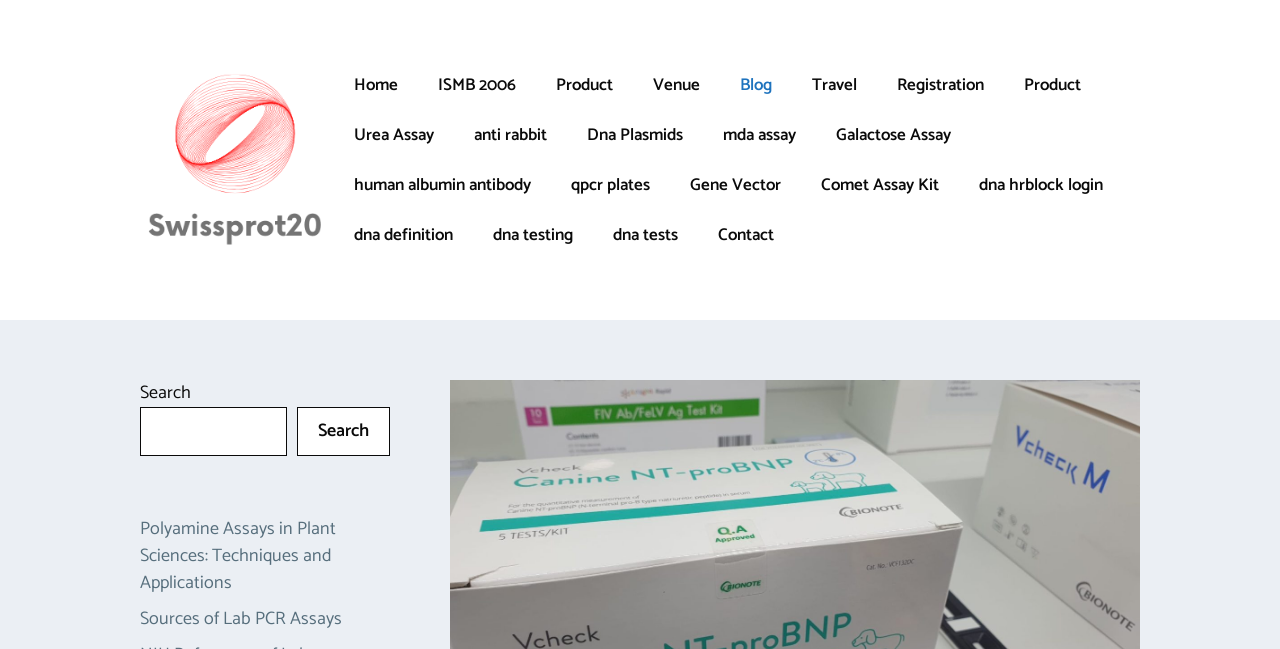What is the text on the search button?
Please give a detailed answer to the question using the information shown in the image.

I found a search button element with the text 'Search' inside the search element, which has a bounding box coordinate of [0.109, 0.586, 0.305, 0.703]. The search button itself has a bounding box coordinate of [0.232, 0.627, 0.305, 0.703].